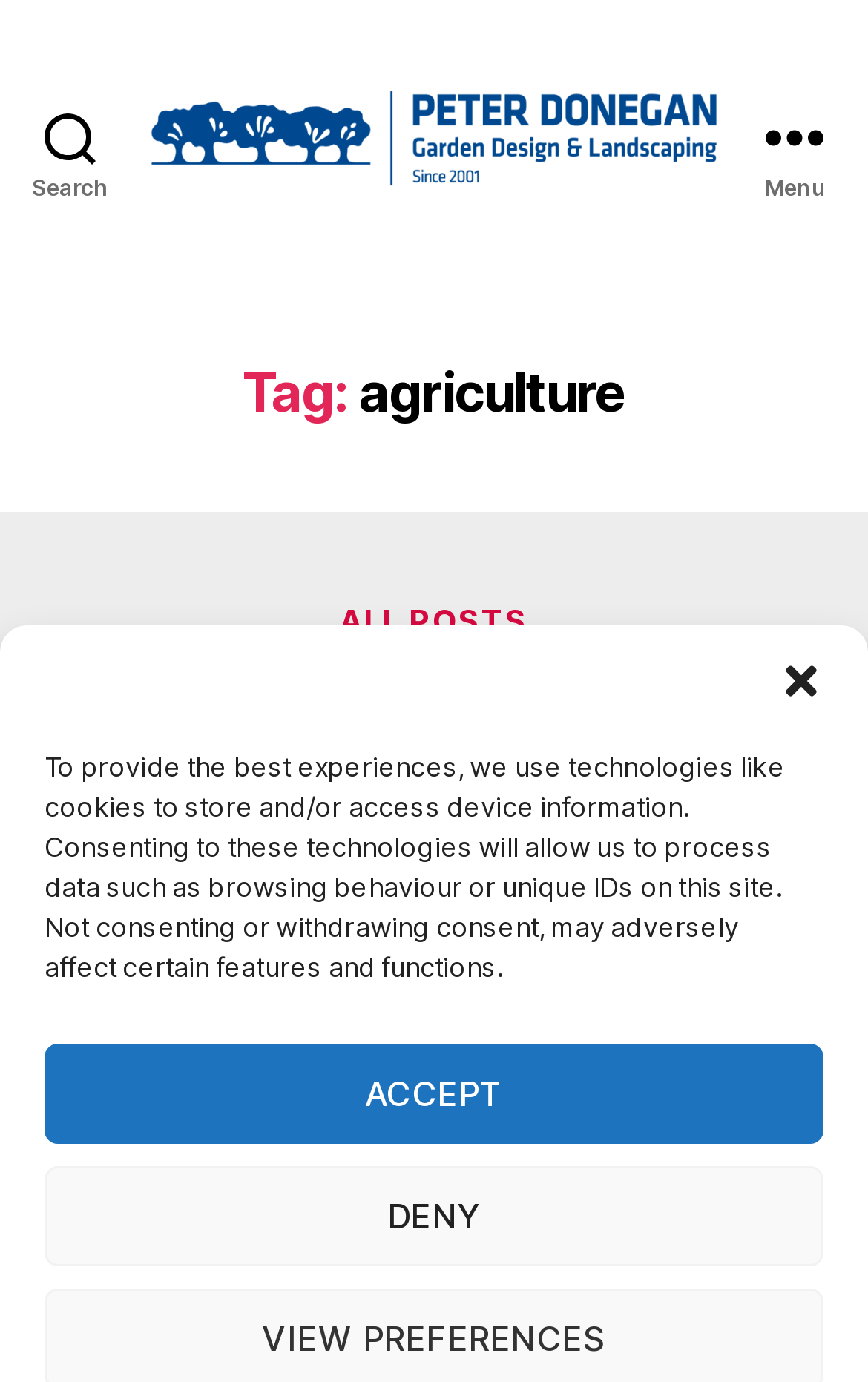Provide your answer to the question using just one word or phrase: When was the post 'Beautiful Cow Competition' published?

July 11, 2010